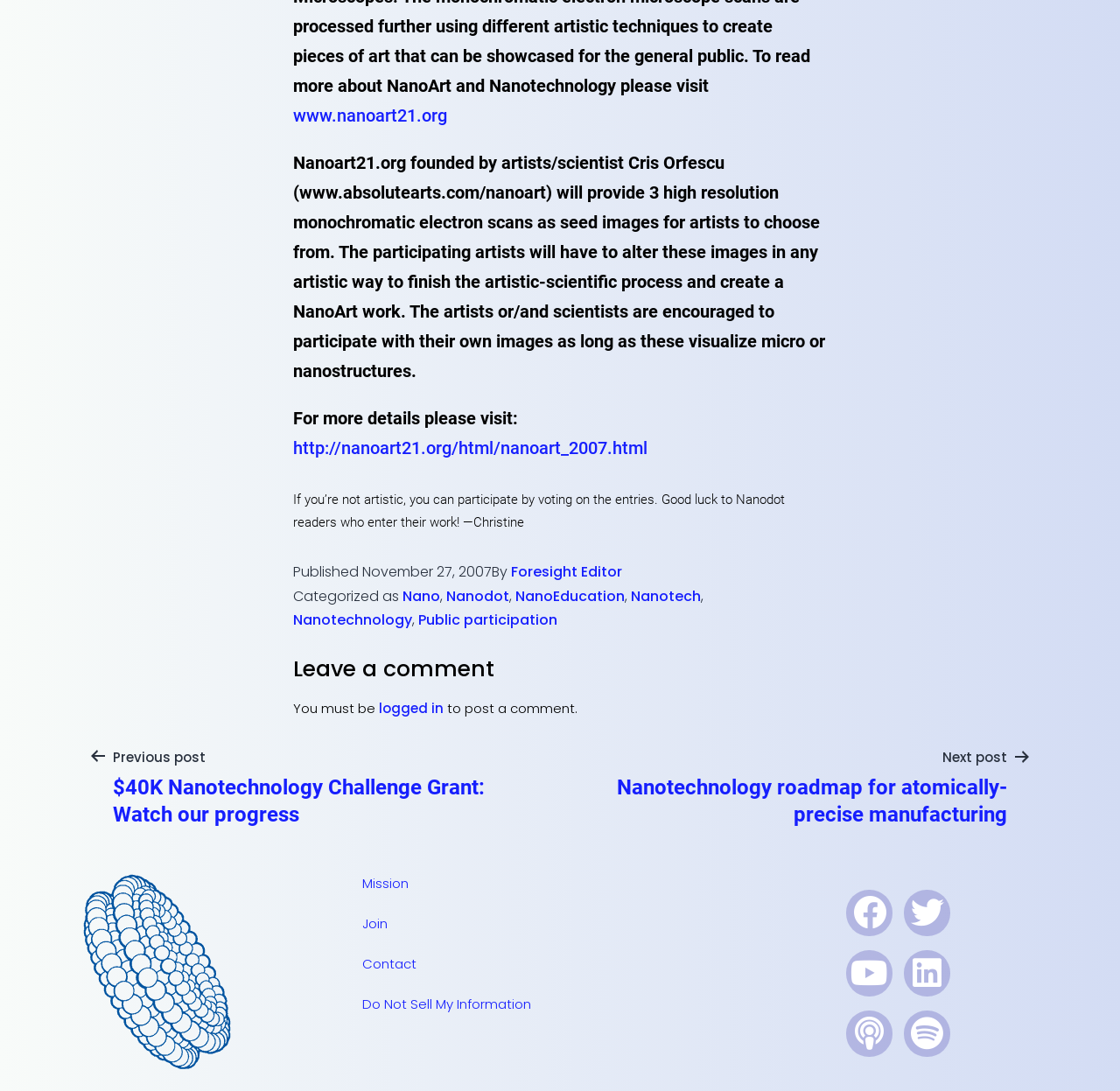Determine the bounding box of the UI component based on this description: "Blog". The bounding box coordinates should be four float values between 0 and 1, i.e., [left, top, right, bottom].

None